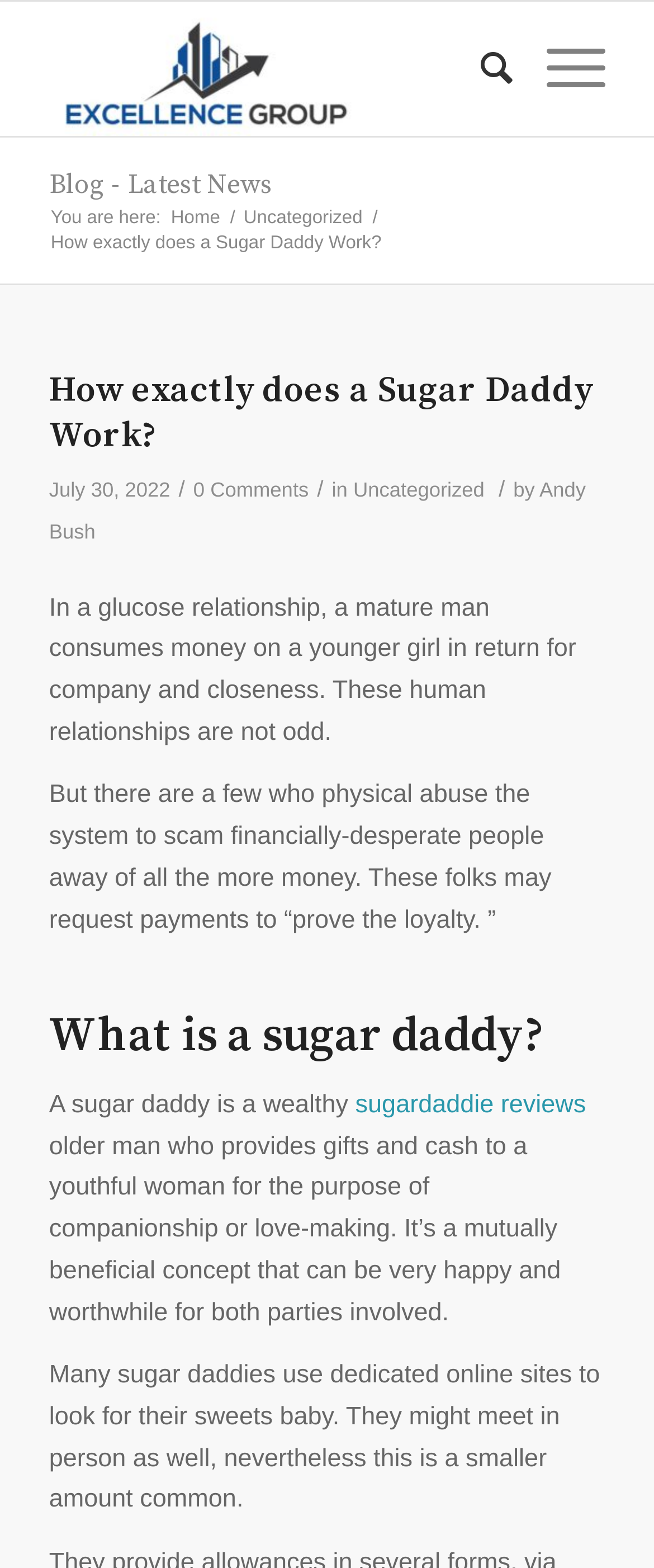Provide the bounding box coordinates of the area you need to click to execute the following instruction: "Click the 'Excellence Group' logo".

[0.075, 0.001, 0.556, 0.087]